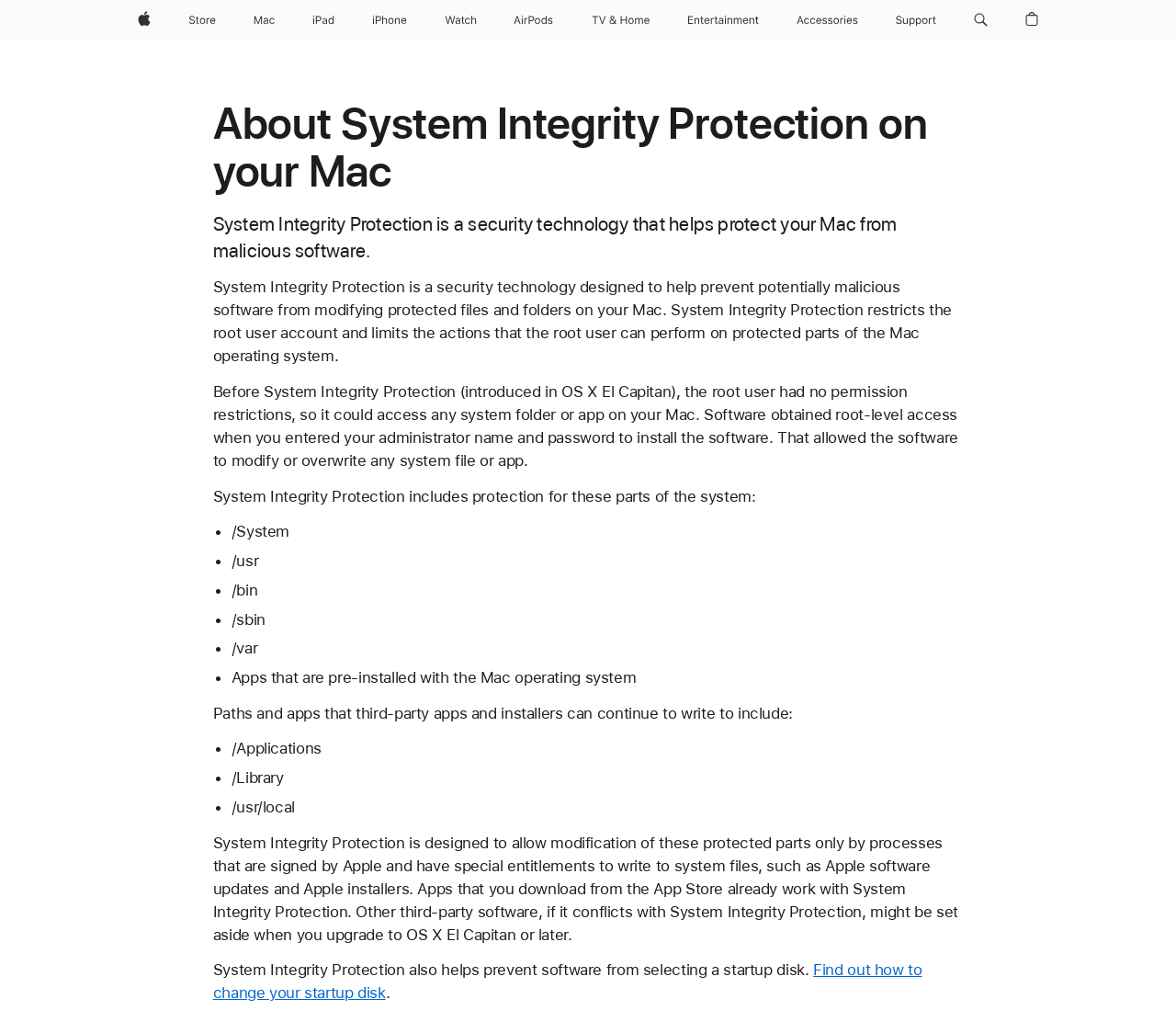Locate the bounding box coordinates of the segment that needs to be clicked to meet this instruction: "Click Mac menu".

[0.228, 0.0, 0.245, 0.039]